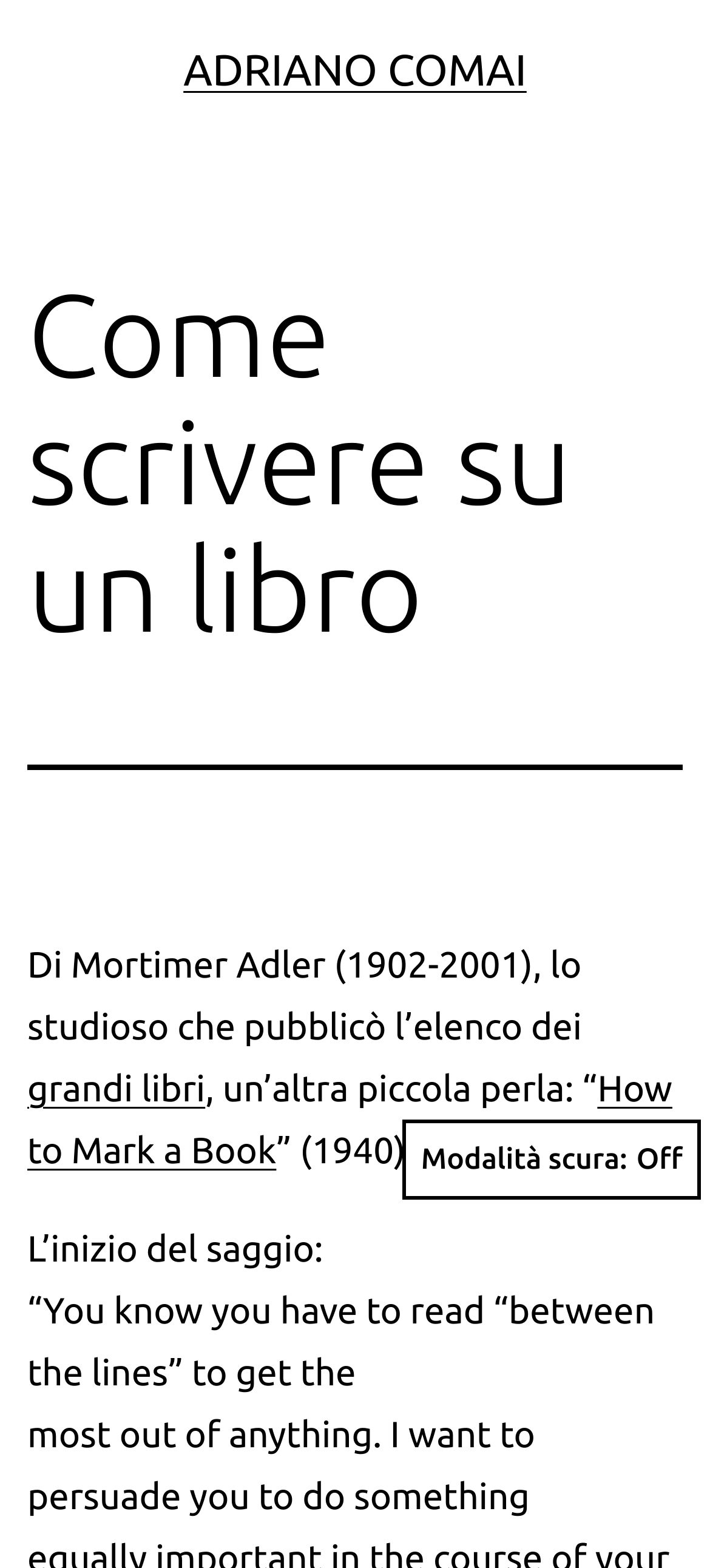What is the name of the scholar who published the list of great books?
We need a detailed and exhaustive answer to the question. Please elaborate.

The answer can be found in the text 'Di Mortimer Adler (1902-2001), lo studioso che pubblicò l’elenco dei grandi libri...' which indicates that Mortimer Adler is the scholar who published the list of great books.